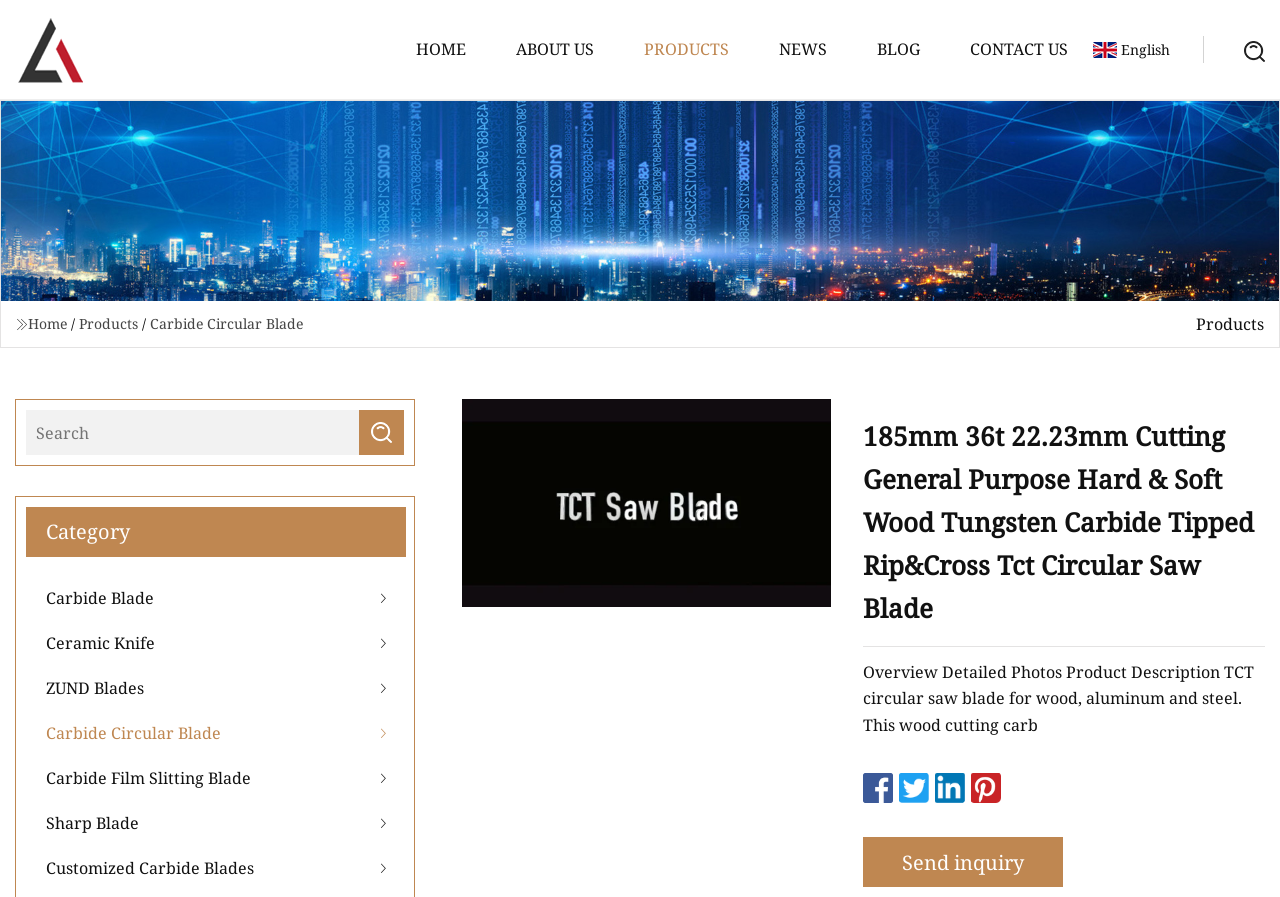Locate the bounding box coordinates of the element's region that should be clicked to carry out the following instruction: "Search for a product". The coordinates need to be four float numbers between 0 and 1, i.e., [left, top, right, bottom].

[0.02, 0.457, 0.281, 0.508]